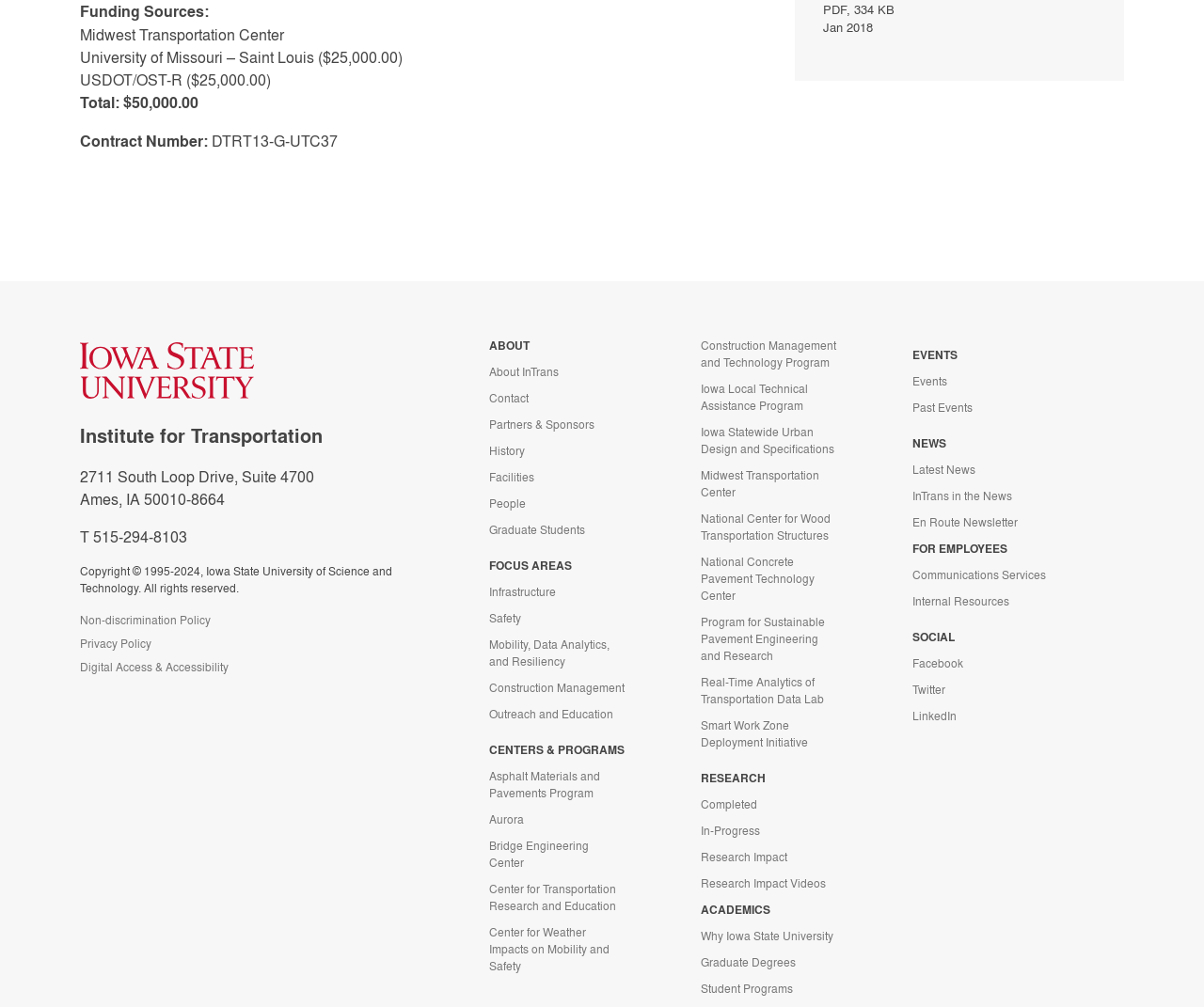Please identify the bounding box coordinates of the clickable element to fulfill the following instruction: "Check the 'CONTACT' information". The coordinates should be four float numbers between 0 and 1, i.e., [left, top, right, bottom].

[0.406, 0.388, 0.547, 0.405]